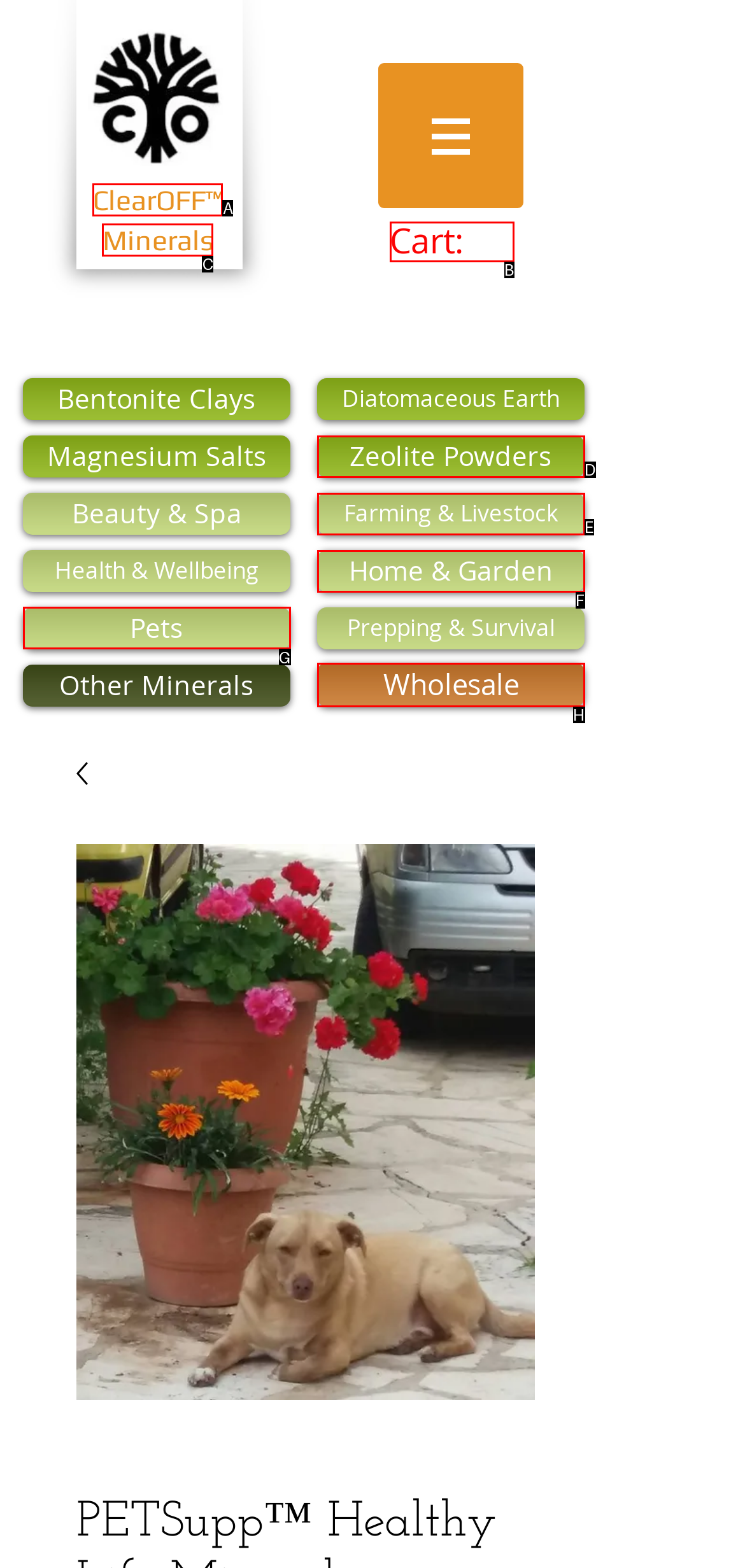Choose the UI element to click on to achieve this task: Explore the Pets section. Reply with the letter representing the selected element.

G